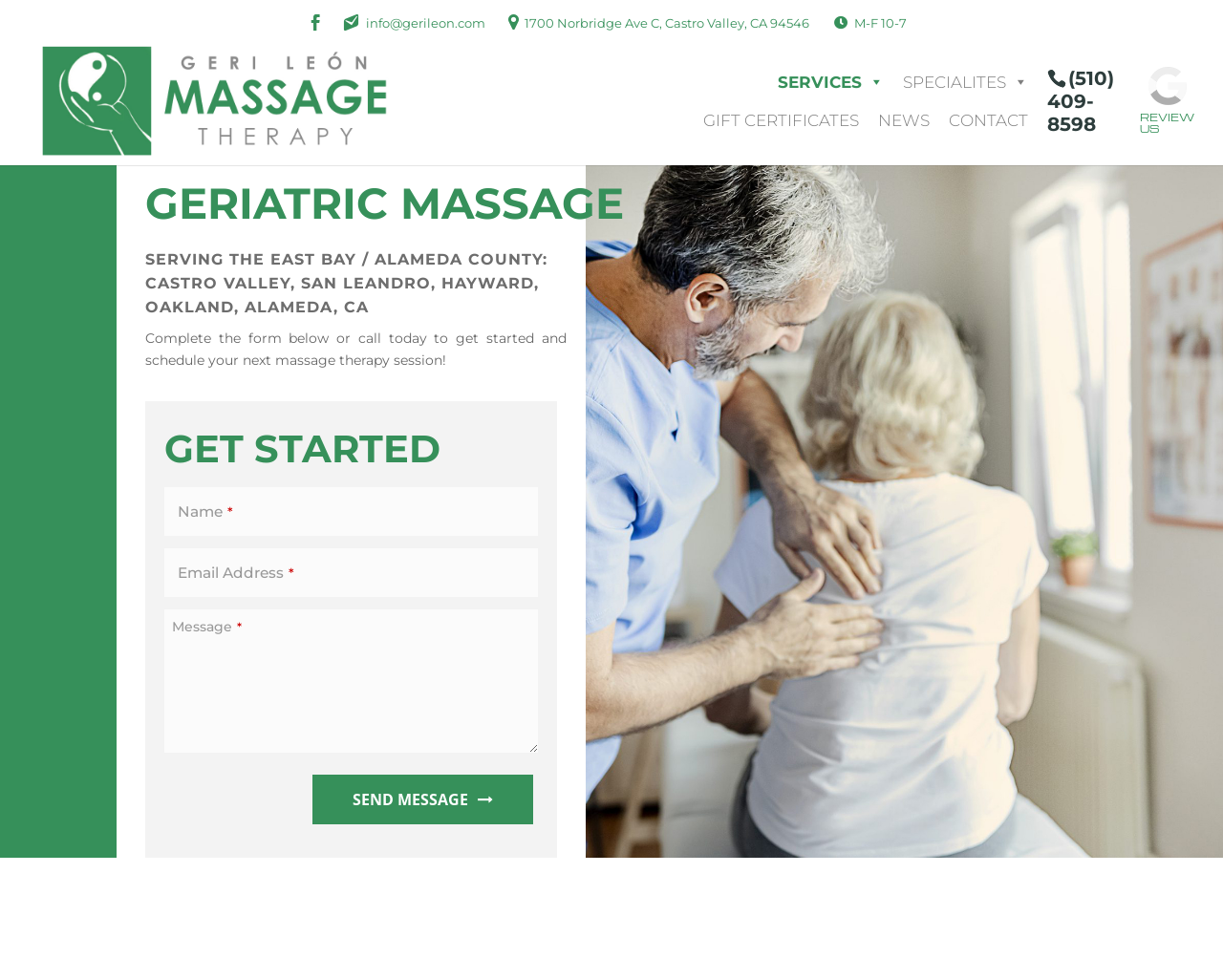Write a detailed summary of the webpage.

This webpage is about Geri León, a certified massage therapist offering geriatric massage services to East Bay Area locals. At the top left, there is a logo image with the text "Geri Leon Massage Therapist" next to it. Below the logo, there are several links to contact information, including an email address, physical address, and phone number.

To the right of the logo, there are five main navigation links: "SERVICES", "SPECIALTIES", "GIFT CERTIFICATES", "NEWS", and "CONTACT". Each of these links has a dropdown menu.

Below the navigation links, there is a heading that reads "GERIATRIC MASSAGE" in large font, followed by a subheading that describes the service areas, including Castro Valley, San Leandro, Hayward, Oakland, and Alameda, CA.

The main content of the page is a call-to-action section, where visitors can complete a form to schedule a massage therapy session. The section includes a heading "GET STARTED", followed by three text boxes to input name, email address, and message. There is a "SEND MESSAGE" button below the text boxes.

At the bottom of the page, there is a search box on the left and a "REVIEW US" link on the right, accompanied by two small images.